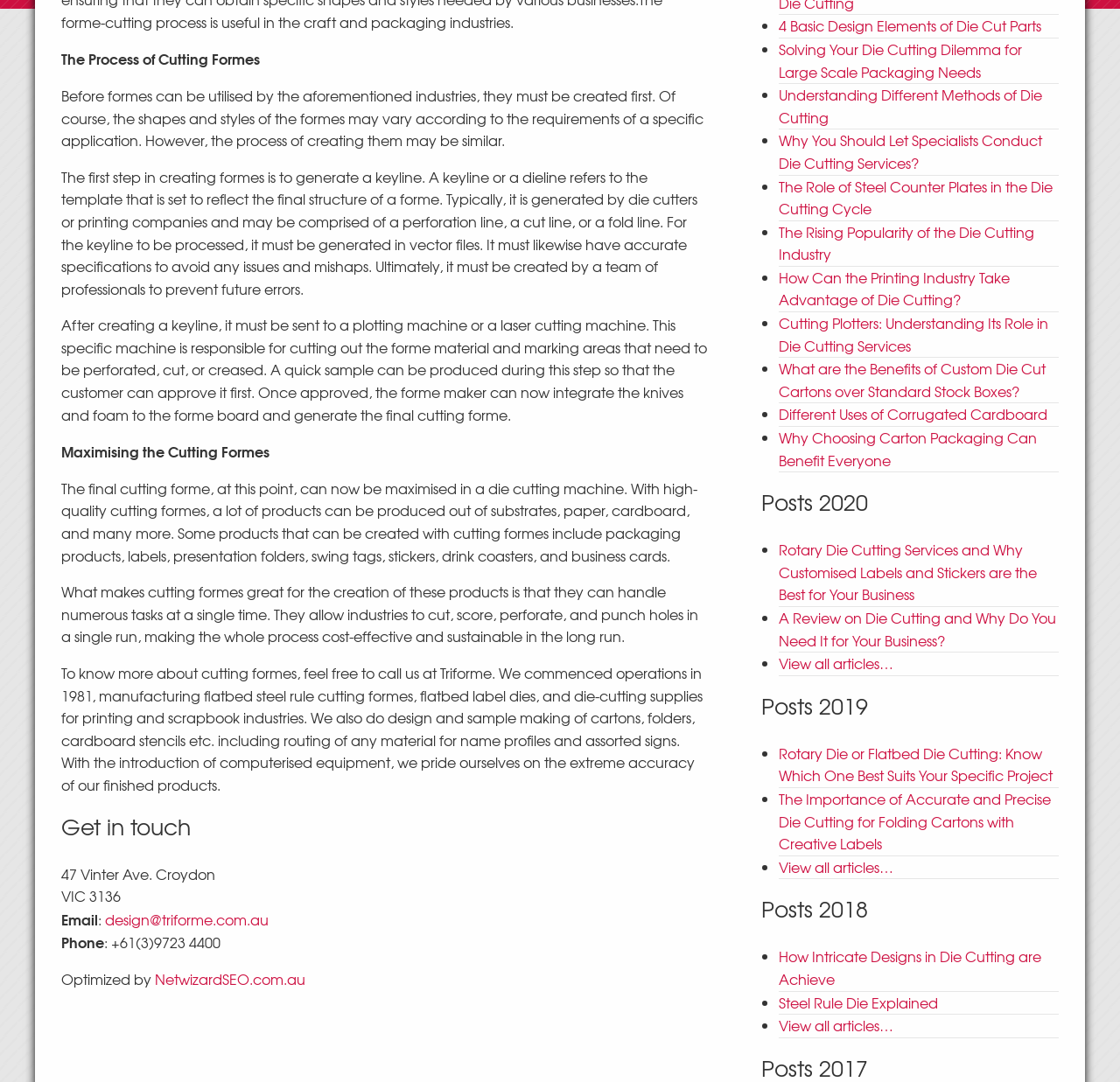Determine the bounding box for the UI element that matches this description: "Steel Rule Die Explained".

[0.695, 0.916, 0.838, 0.936]